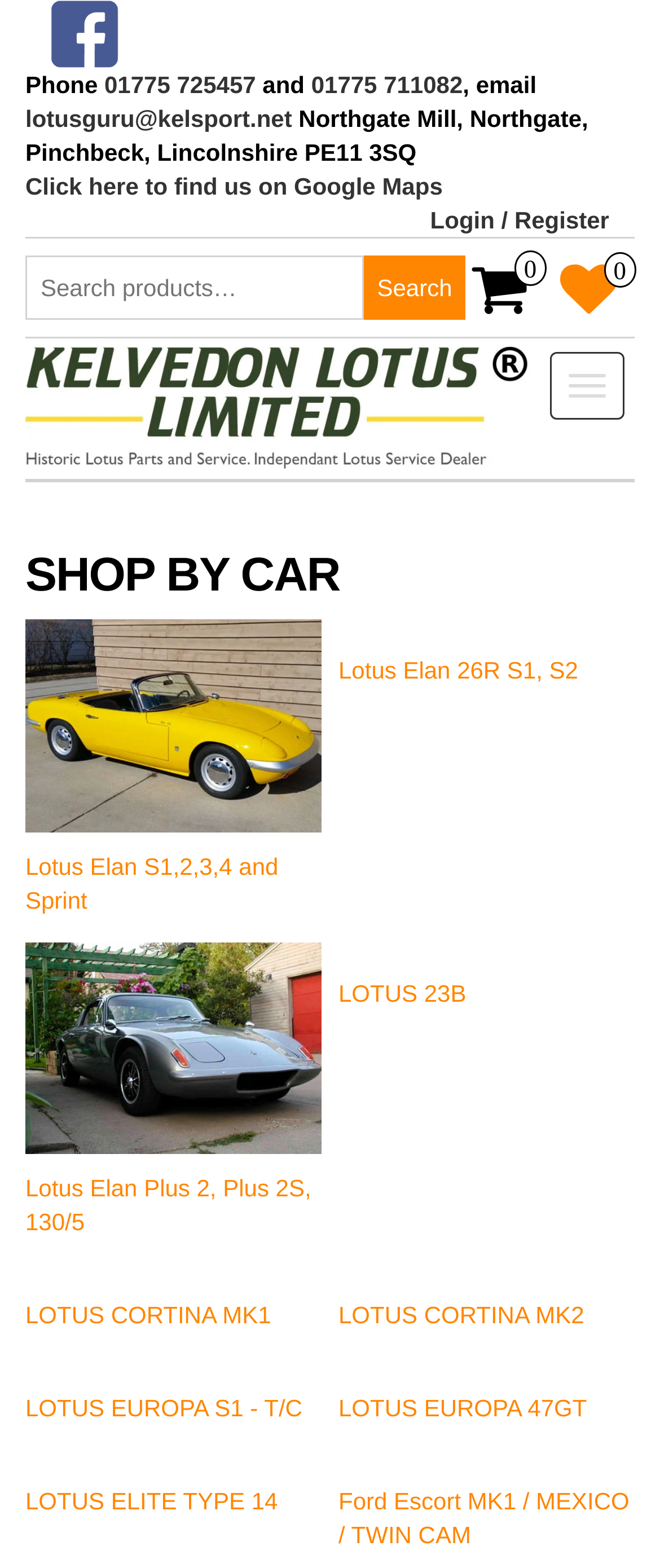Locate the bounding box coordinates of the area to click to fulfill this instruction: "Find us on Google Maps". The bounding box should be presented as four float numbers between 0 and 1, in the order [left, top, right, bottom].

[0.038, 0.11, 0.671, 0.127]